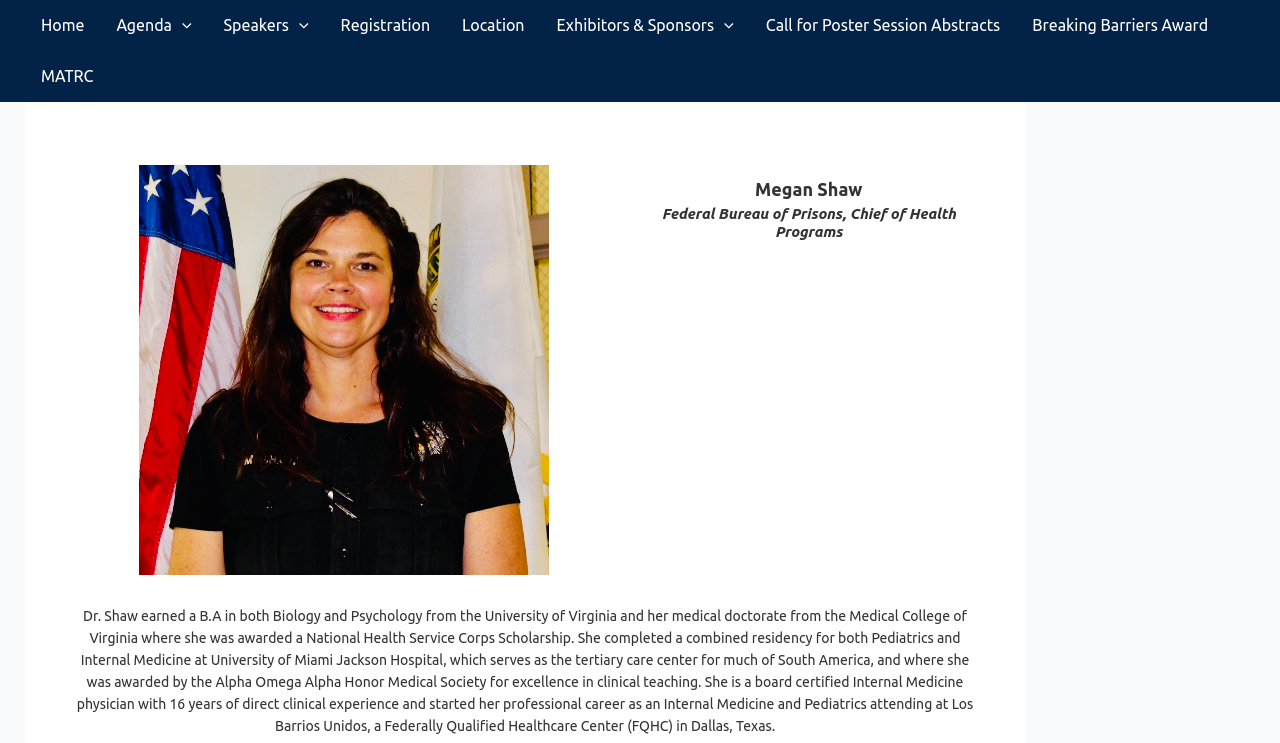Please find the bounding box coordinates of the element that you should click to achieve the following instruction: "Explore Exhibitors & Sponsors". The coordinates should be presented as four float numbers between 0 and 1: [left, top, right, bottom].

[0.422, 0.0, 0.586, 0.069]